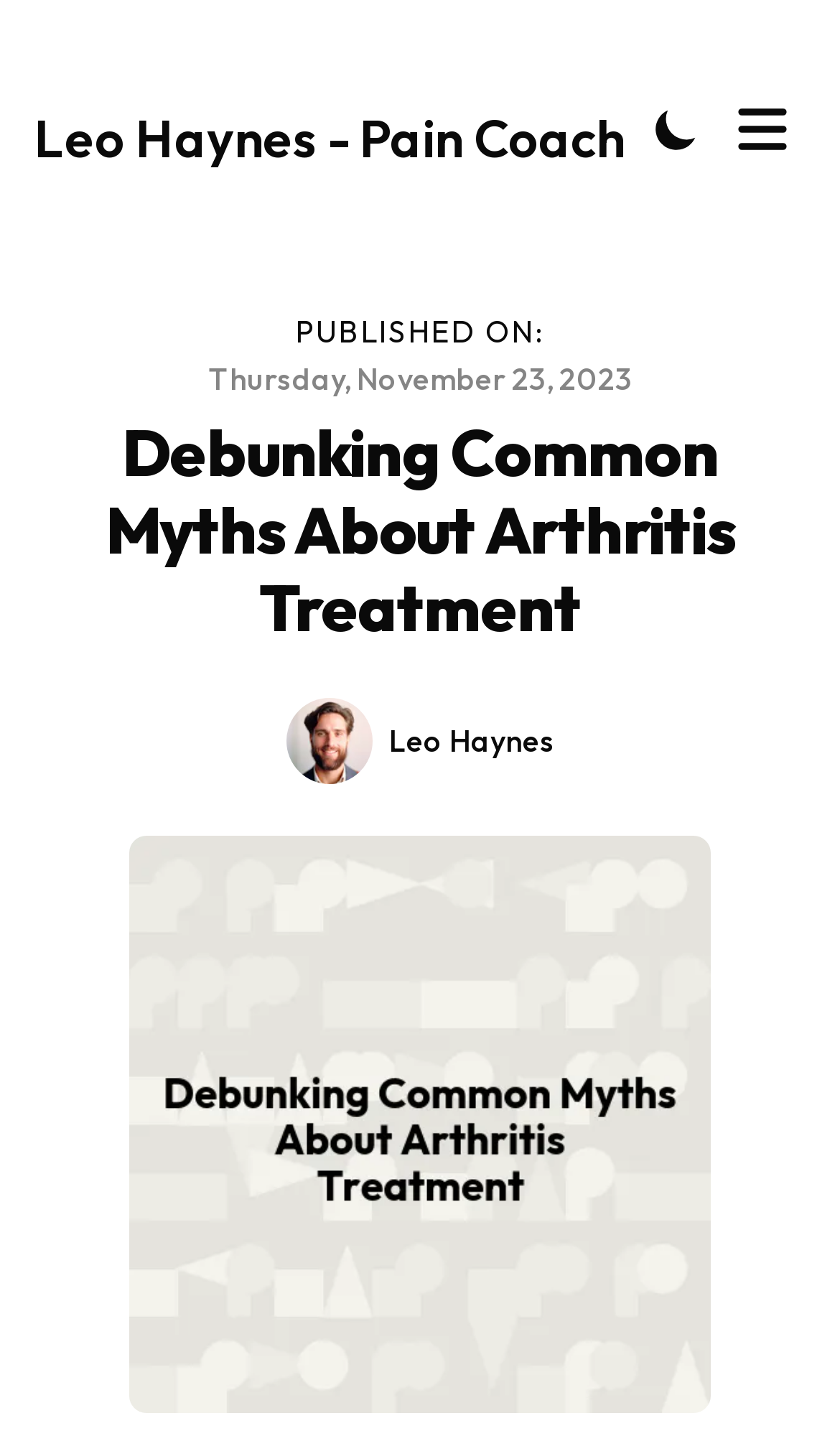Using the webpage screenshot and the element description Leo Haynes - Pain Coach, determine the bounding box coordinates. Specify the coordinates in the format (top-left x, top-left y, bottom-right x, bottom-right y) with values ranging from 0 to 1.

[0.041, 0.072, 0.744, 0.108]